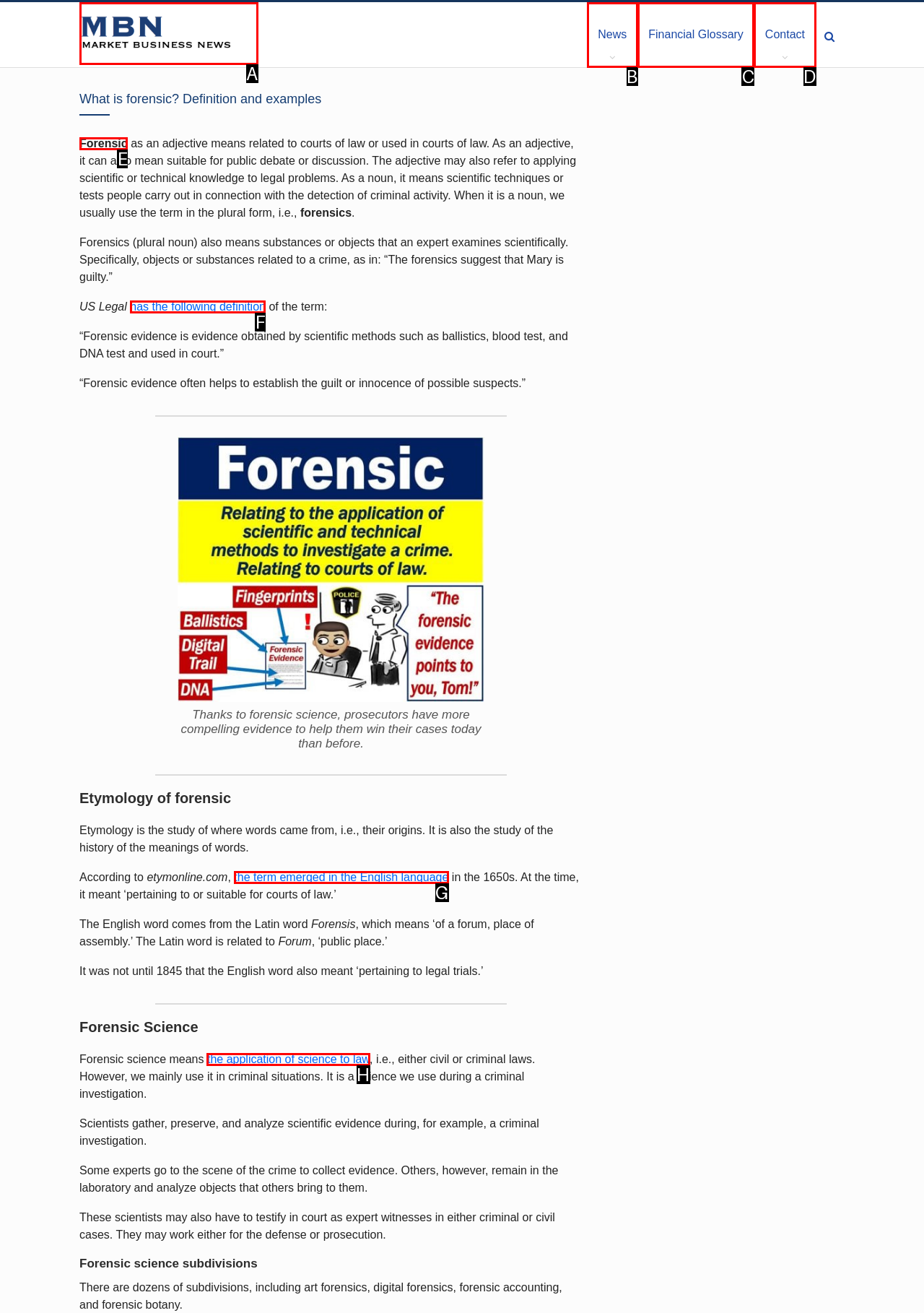Identify the correct choice to execute this task: Read the definition of 'Forensic'
Respond with the letter corresponding to the right option from the available choices.

E